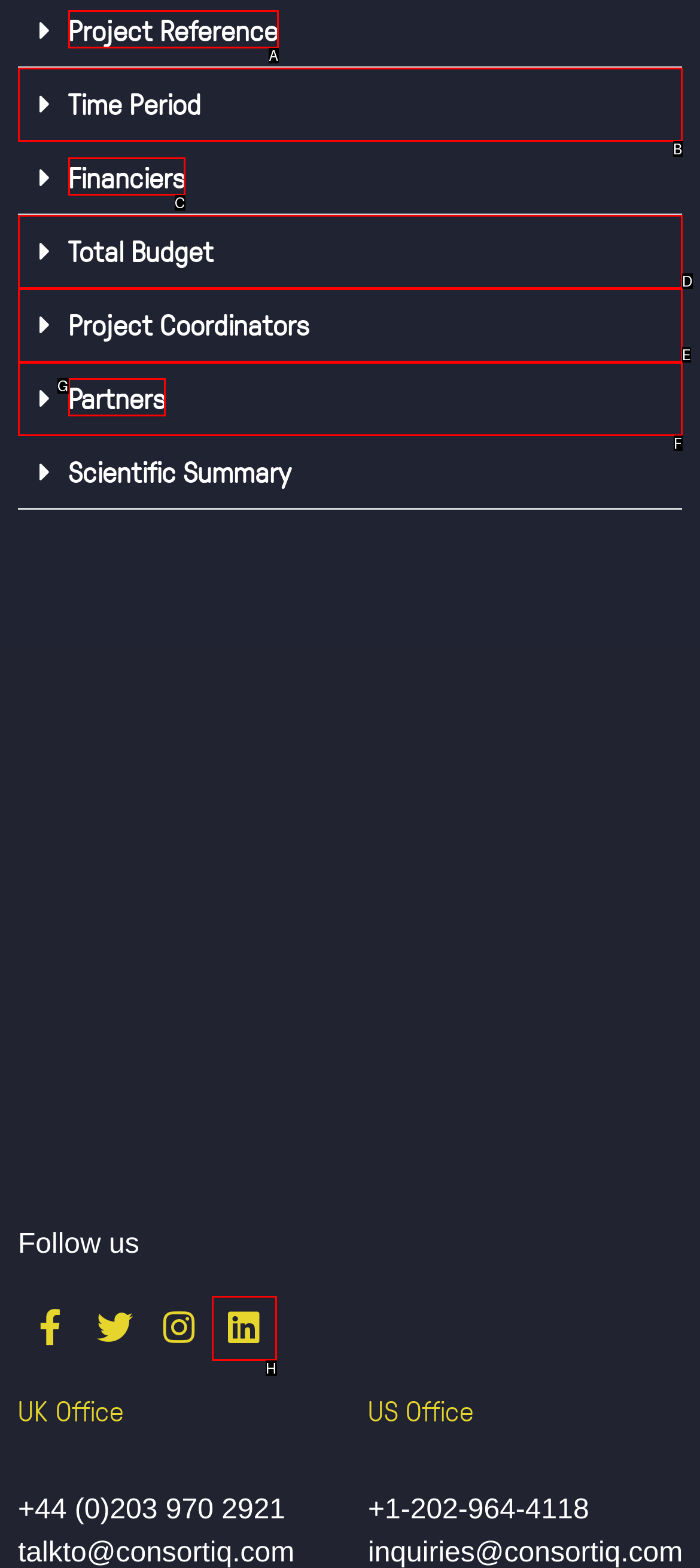Determine which option matches the element description: Financiers
Reply with the letter of the appropriate option from the options provided.

C